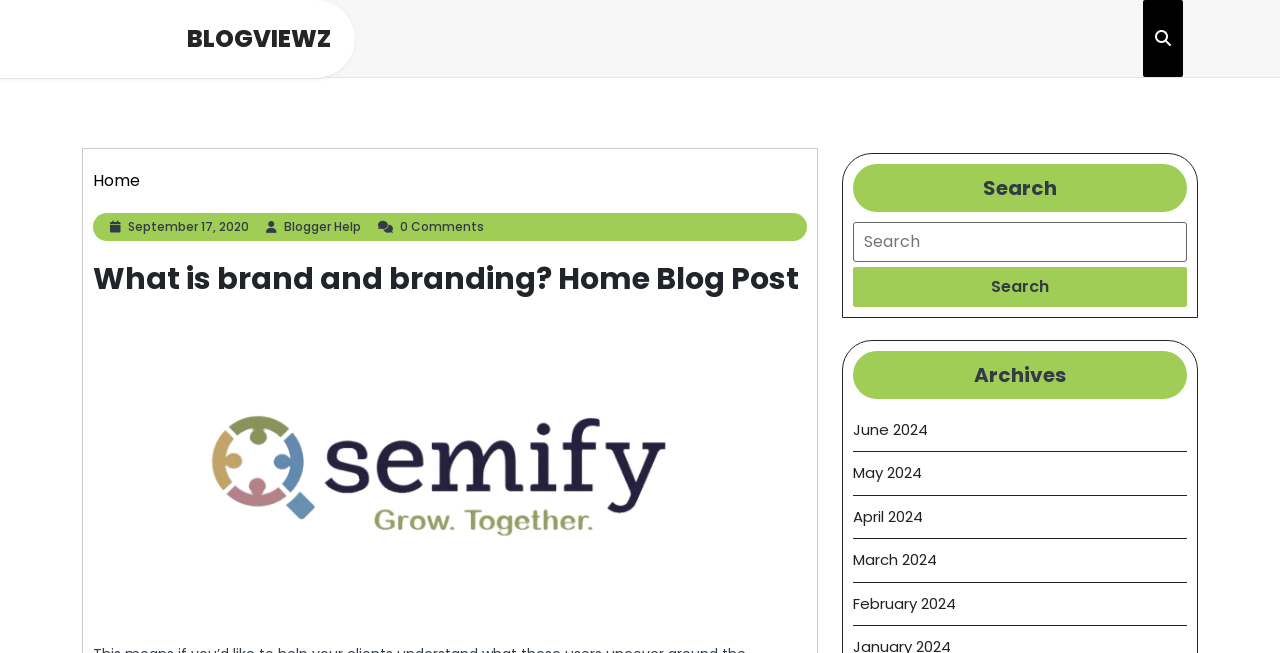Find the bounding box coordinates for the area that should be clicked to accomplish the instruction: "View the Archives".

[0.666, 0.537, 0.927, 0.61]